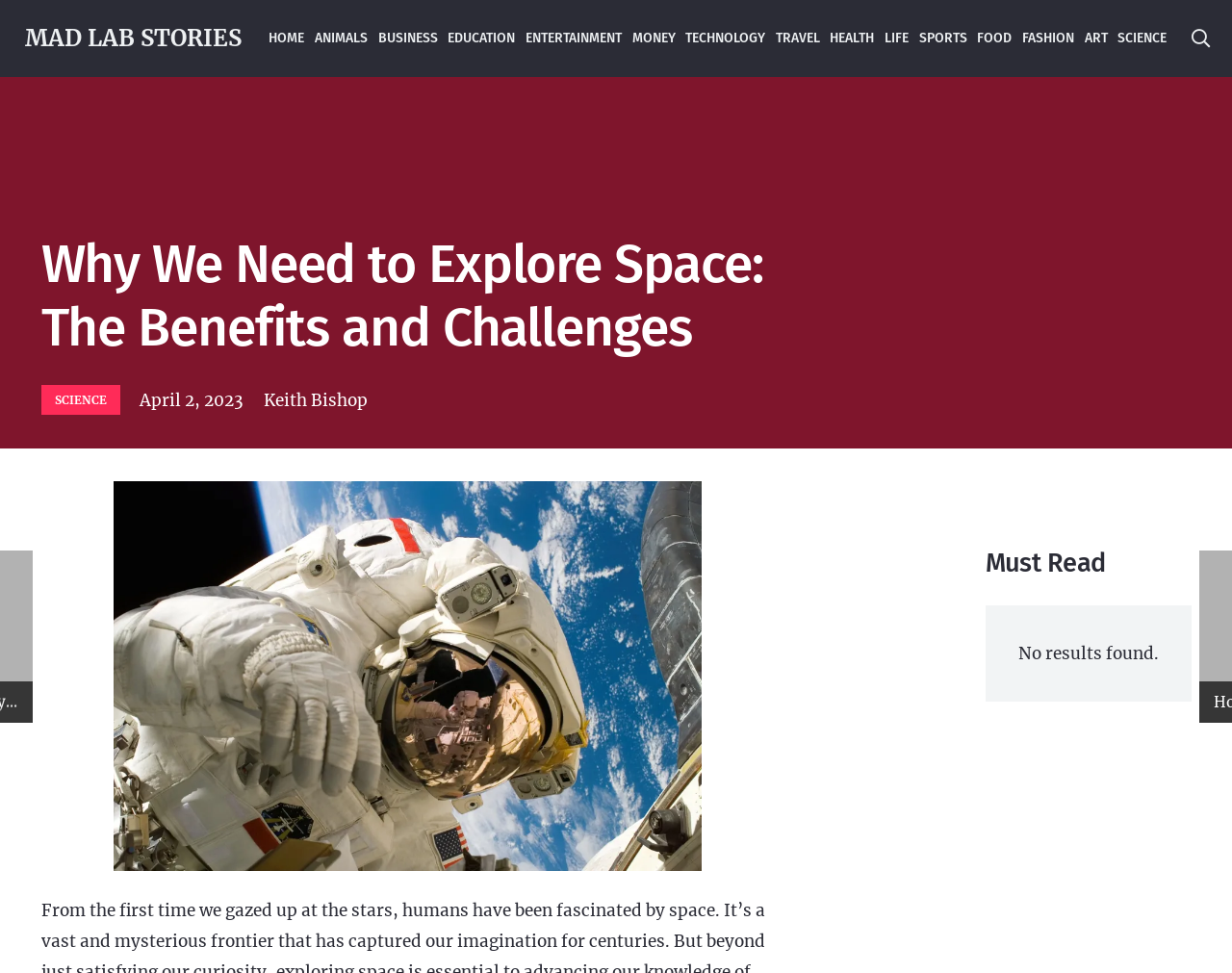Please identify the bounding box coordinates of the clickable area that will allow you to execute the instruction: "search for something".

[0.958, 0.016, 0.991, 0.063]